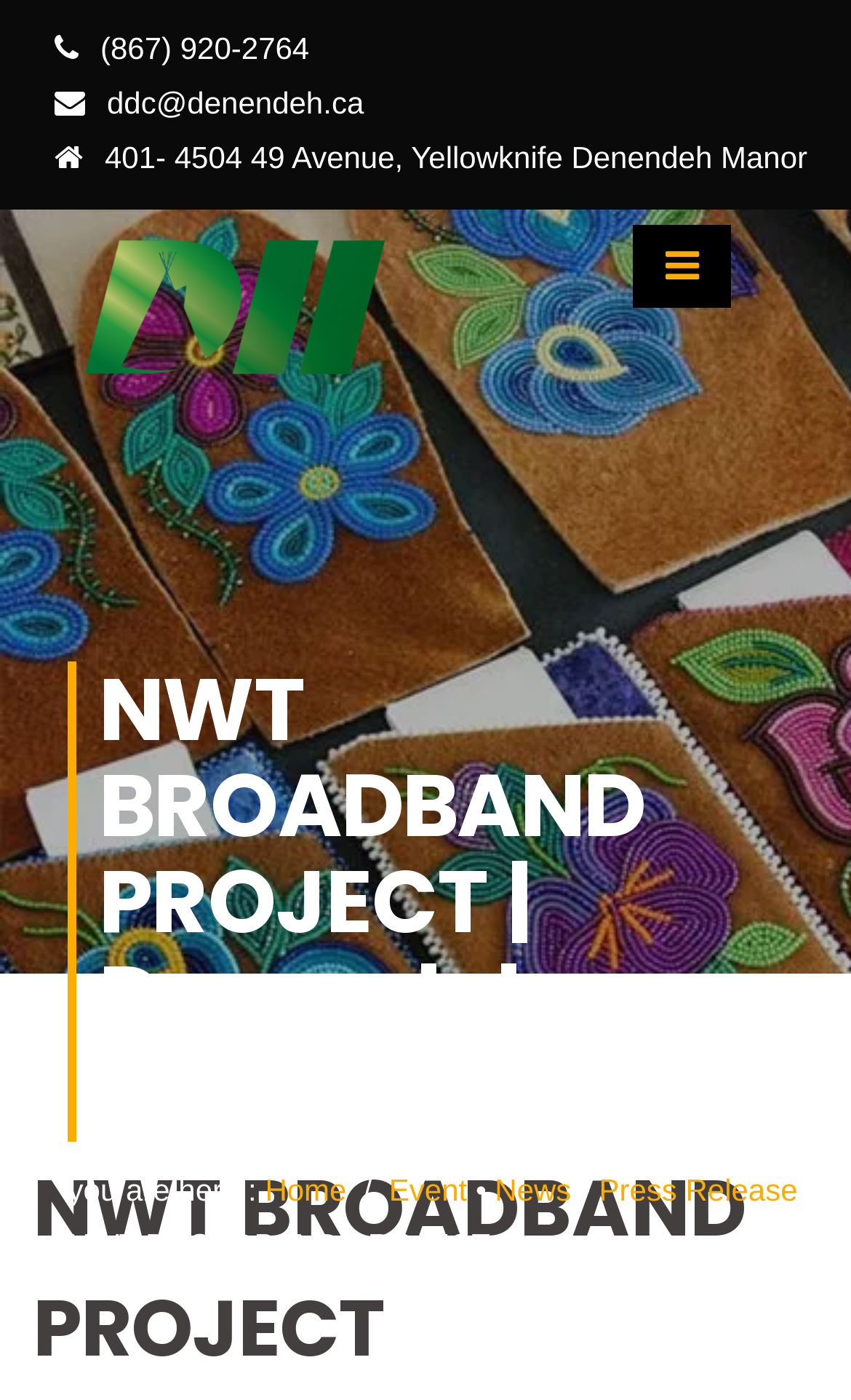Observe the image and answer the following question in detail: What is the name of the company associated with the NWT Broadband Project?

I found the company name by looking at the heading element with the text 'NWT BROADBAND PROJECT | Denendeh Investments' which is located at the top of the webpage.